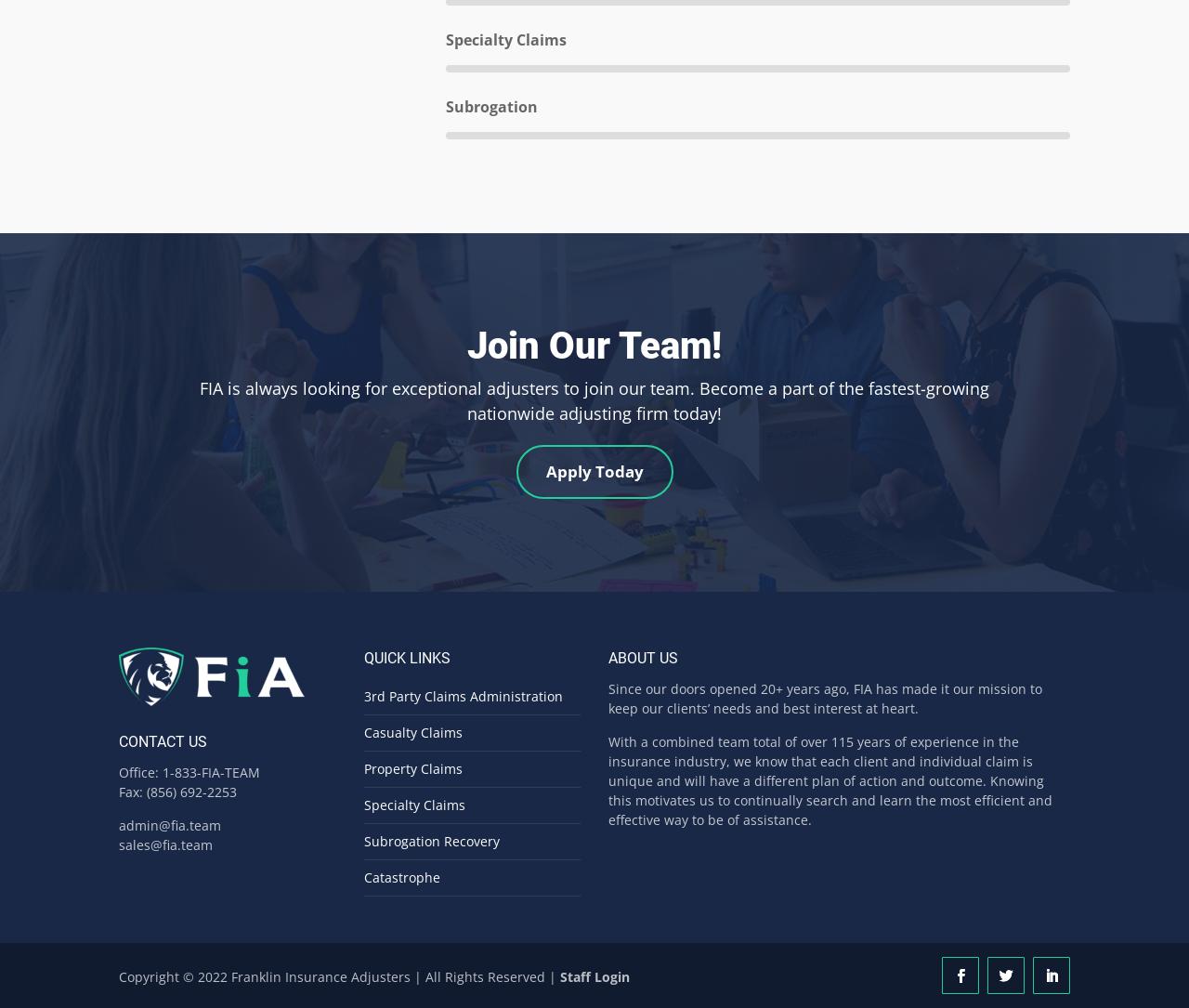Find the bounding box coordinates of the clickable area that will achieve the following instruction: "Follow on social media".

[0.792, 0.95, 0.823, 0.987]